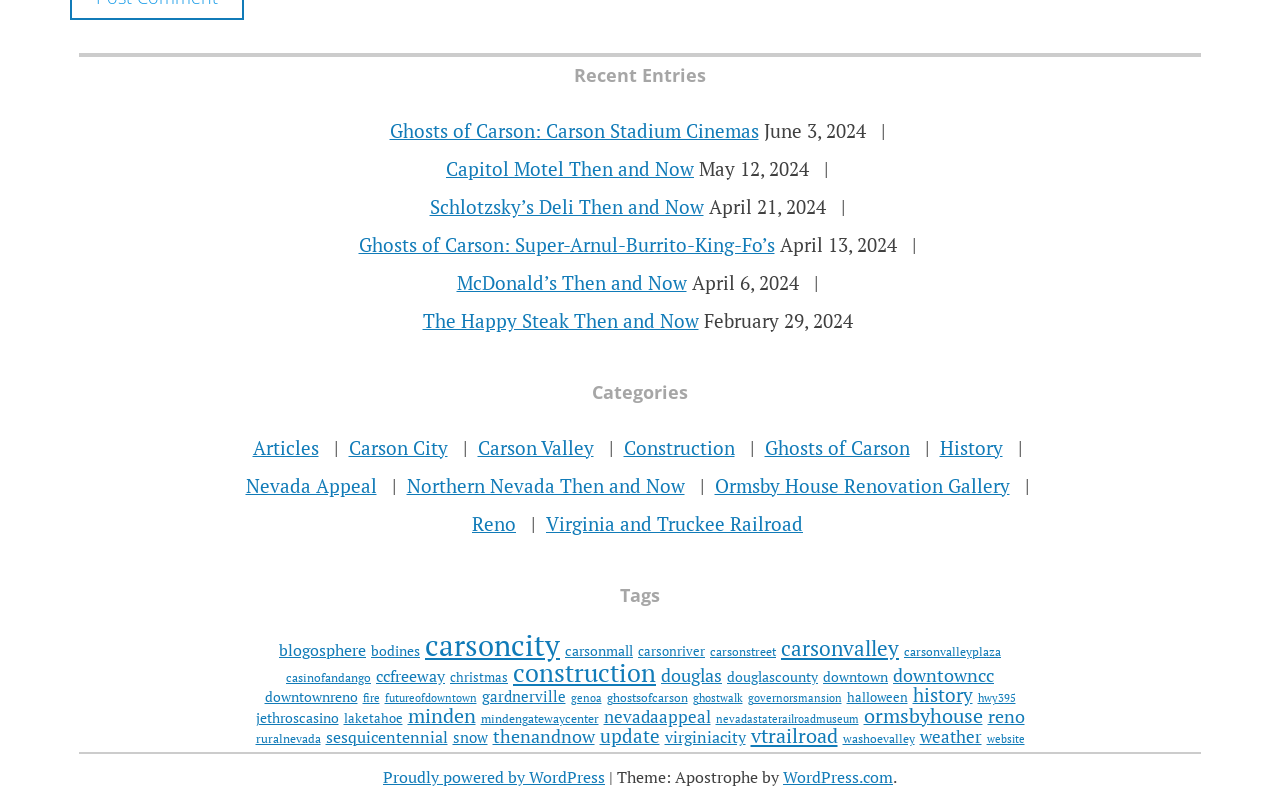Locate the bounding box coordinates of the element I should click to achieve the following instruction: "Click on 'Ghosts of Carson: Carson Stadium Cinemas'".

[0.304, 0.149, 0.593, 0.181]